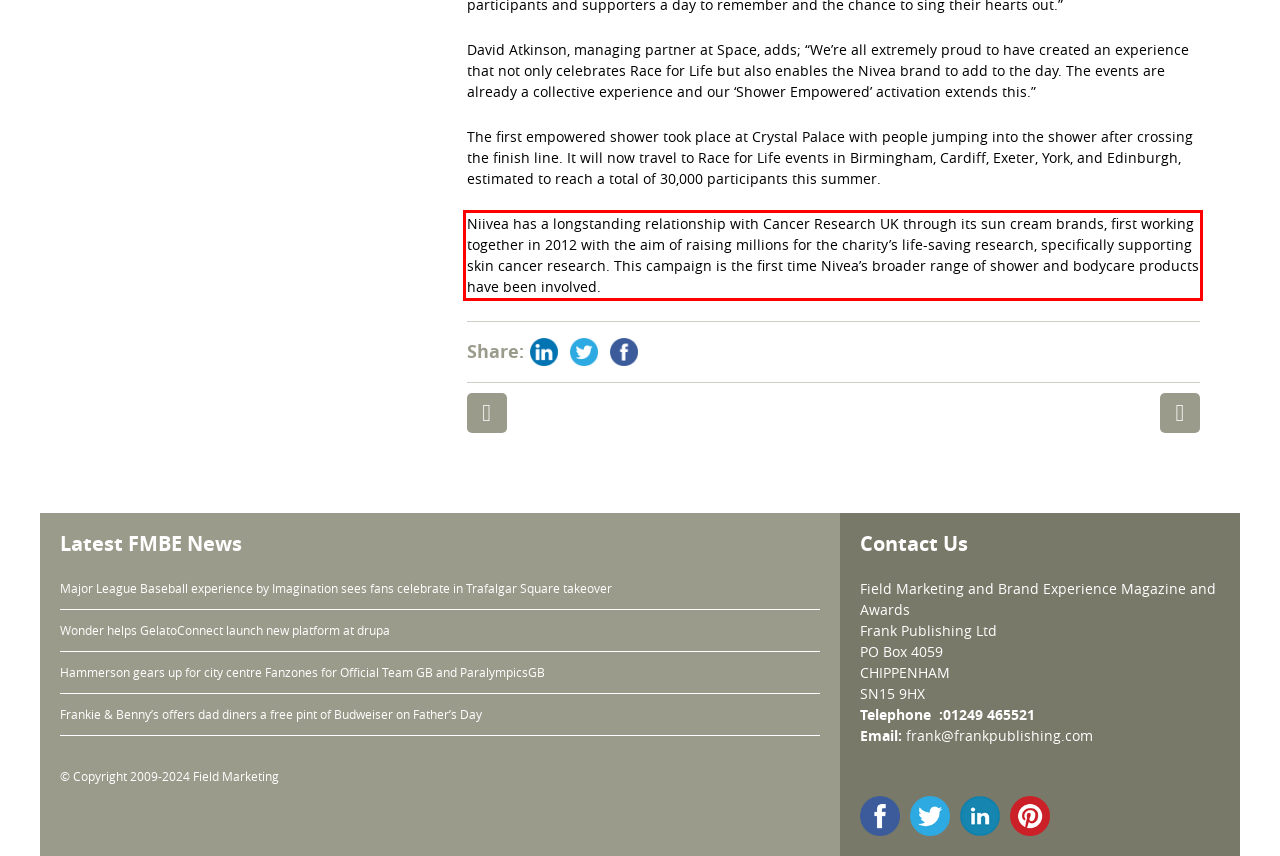Using OCR, extract the text content found within the red bounding box in the given webpage screenshot.

Niivea has a longstanding relationship with Cancer Research UK through its sun cream brands, first working together in 2012 with the aim of raising millions for the charity’s life-saving research, specifically supporting skin cancer research. This campaign is the first time Nivea’s broader range of shower and bodycare products have been involved.